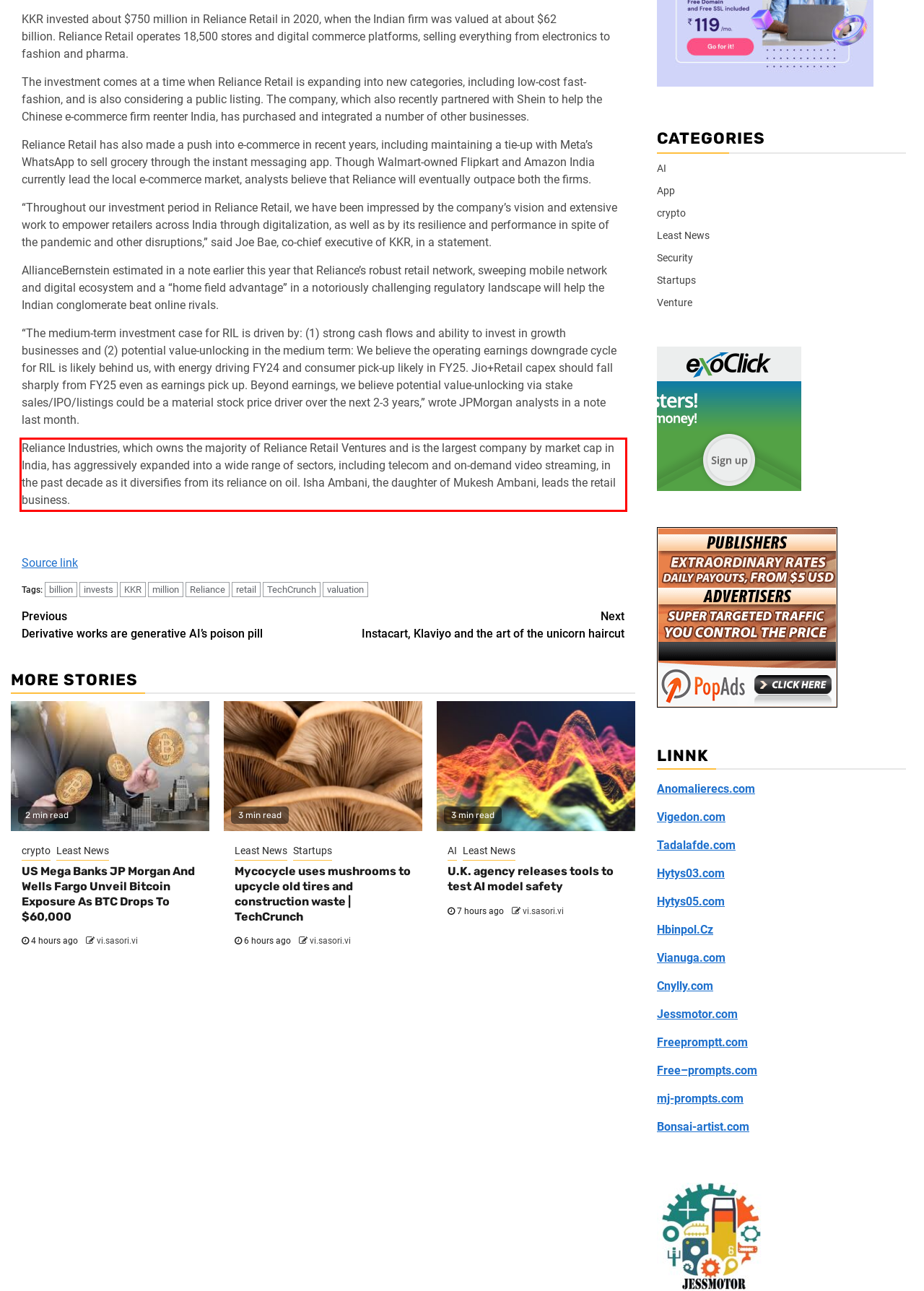Identify and transcribe the text content enclosed by the red bounding box in the given screenshot.

Reliance Industries, which owns the majority of Reliance Retail Ventures and is the largest company by market cap in India, has aggressively expanded into a wide range of sectors, including telecom and on-demand video streaming, in the past decade as it diversifies from its reliance on oil. Isha Ambani, the daughter of Mukesh Ambani, leads the retail business.